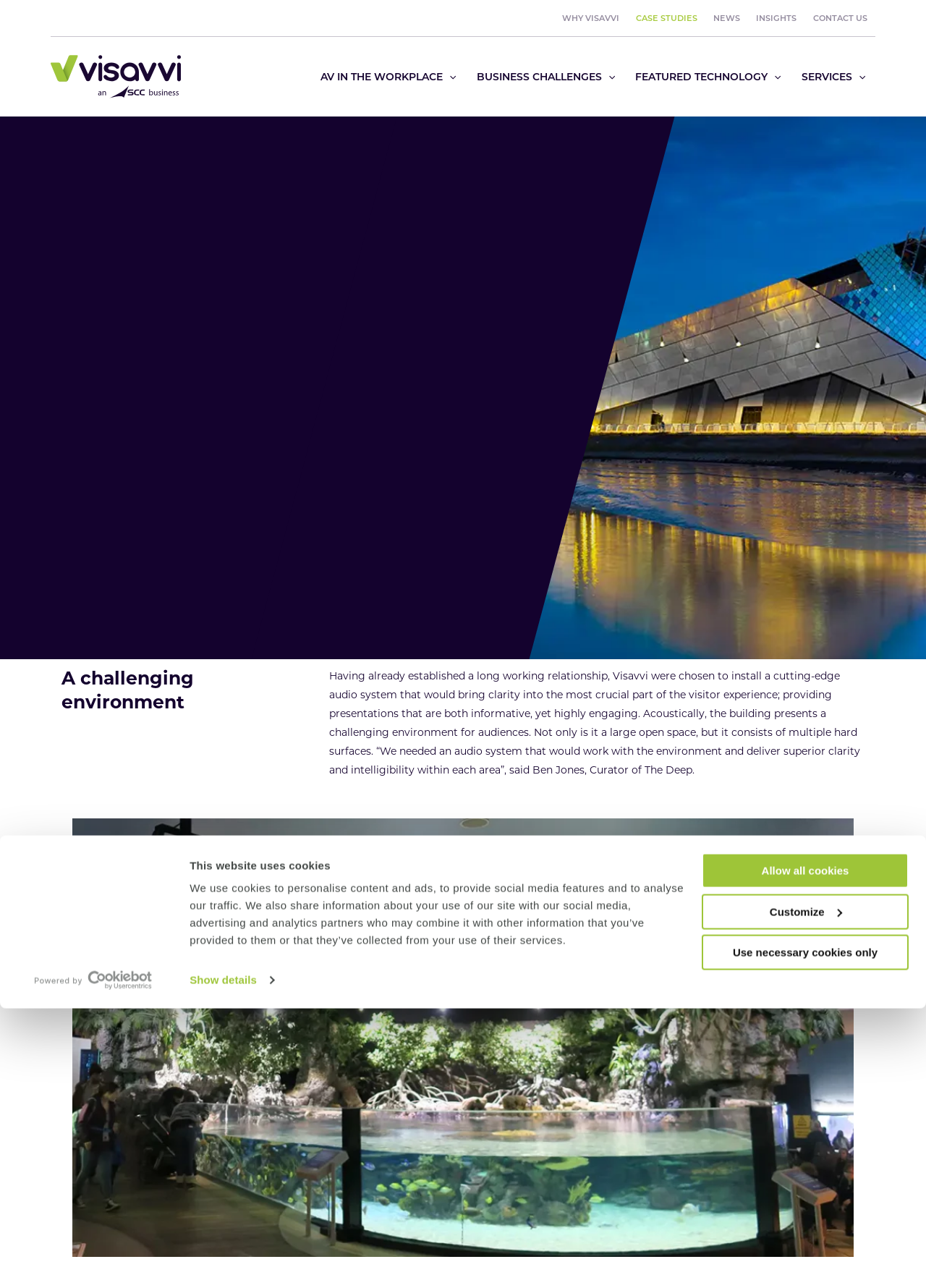What is the name of the company mentioned on the webpage?
Using the information from the image, answer the question thoroughly.

The company mentioned on the webpage is Visavvi, which is an AV integrator that installed an audio system at The Deep, a visitor experience center.